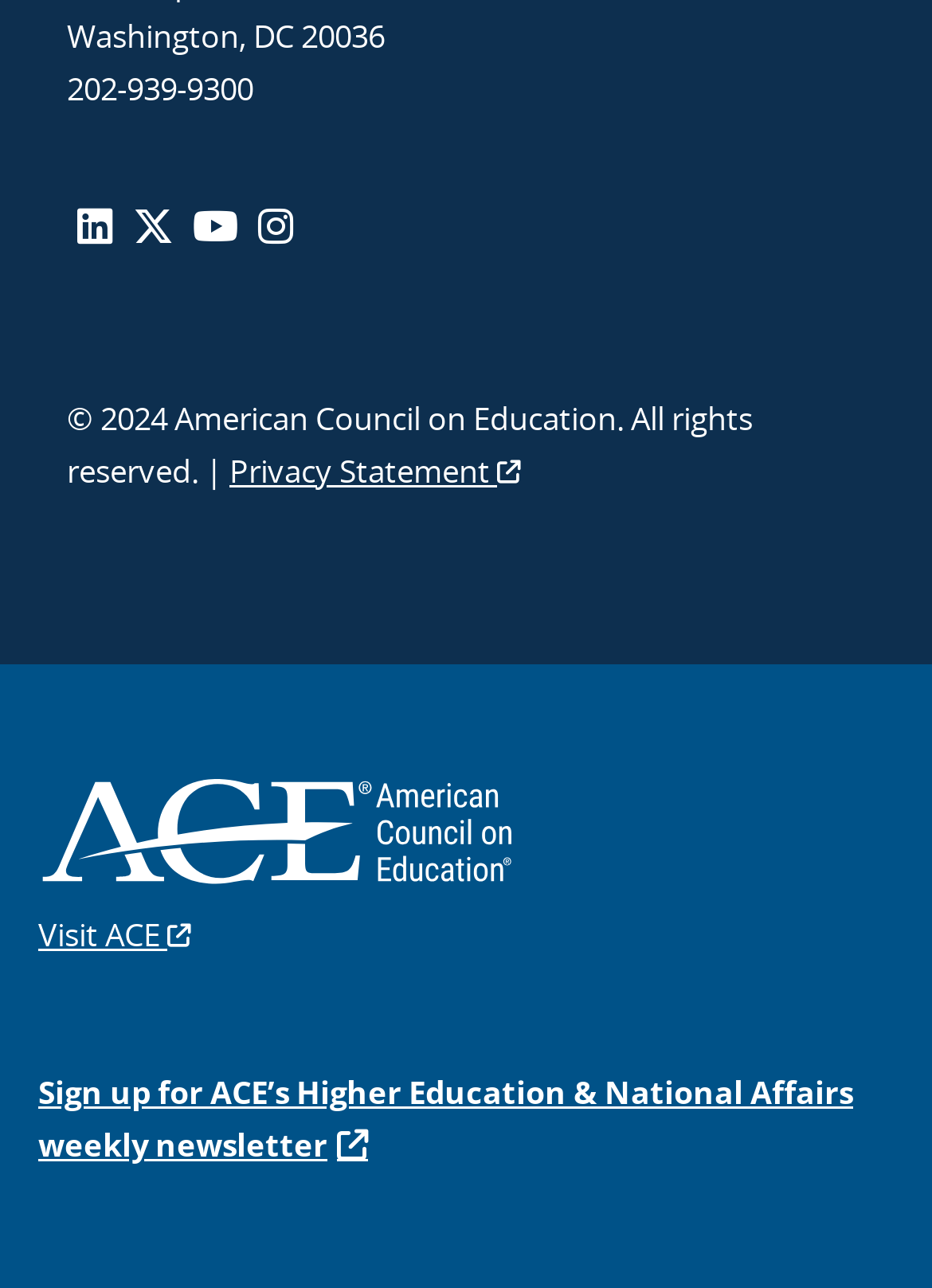Please provide the bounding box coordinates for the element that needs to be clicked to perform the instruction: "Explore Instagram". The coordinates must consist of four float numbers between 0 and 1, formatted as [left, top, right, bottom].

[0.277, 0.154, 0.315, 0.197]